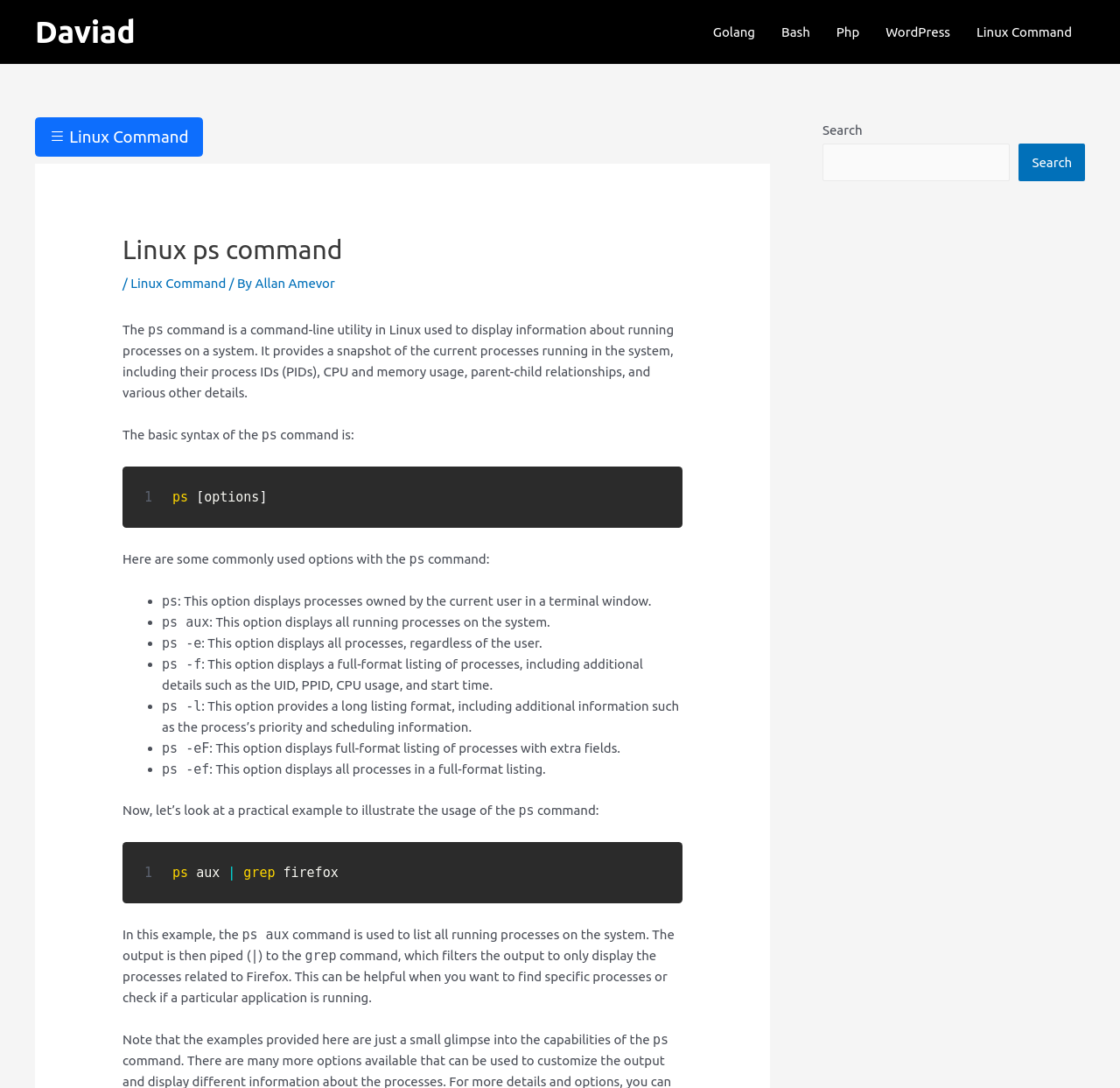Provide a thorough description of the webpage's content and layout.

The webpage is about the Linux `ps` command, a command-line utility used to display information about running processes on a system. At the top left, there is a link to "Daviad" and a button with a Linux Command icon. Below the button, there is a header section with the title "Linux ps command" and a breadcrumb trail showing the current page's location within the website.

To the right of the header section, there is a navigation menu with links to other topics, including "Golang", "Bash", "Php", "WordPress", and "Linux Command". Below the navigation menu, there is a search bar with a search button.

The main content of the webpage is divided into sections, each explaining a different aspect of the `ps` command. The first section provides a brief introduction to the command, explaining that it provides a snapshot of the current processes running in the system, including their process IDs (PIDs), CPU and memory usage, parent-child relationships, and various other details.

The next section explains the basic syntax of the `ps` command, followed by a list of commonly used options with the command. Each option is listed with a brief description of its function, such as displaying processes owned by the current user, displaying all running processes on the system, or displaying a full-format listing of processes with extra fields.

The webpage also includes a practical example of using the `ps` command, with a code snippet showing how to list all running processes on the system and pipe the output to the `grep` command to filter the results.

Throughout the webpage, there are no images, but there are code blocks and lists with bullet points. The text is well-organized and easy to read, with clear headings and concise descriptions.